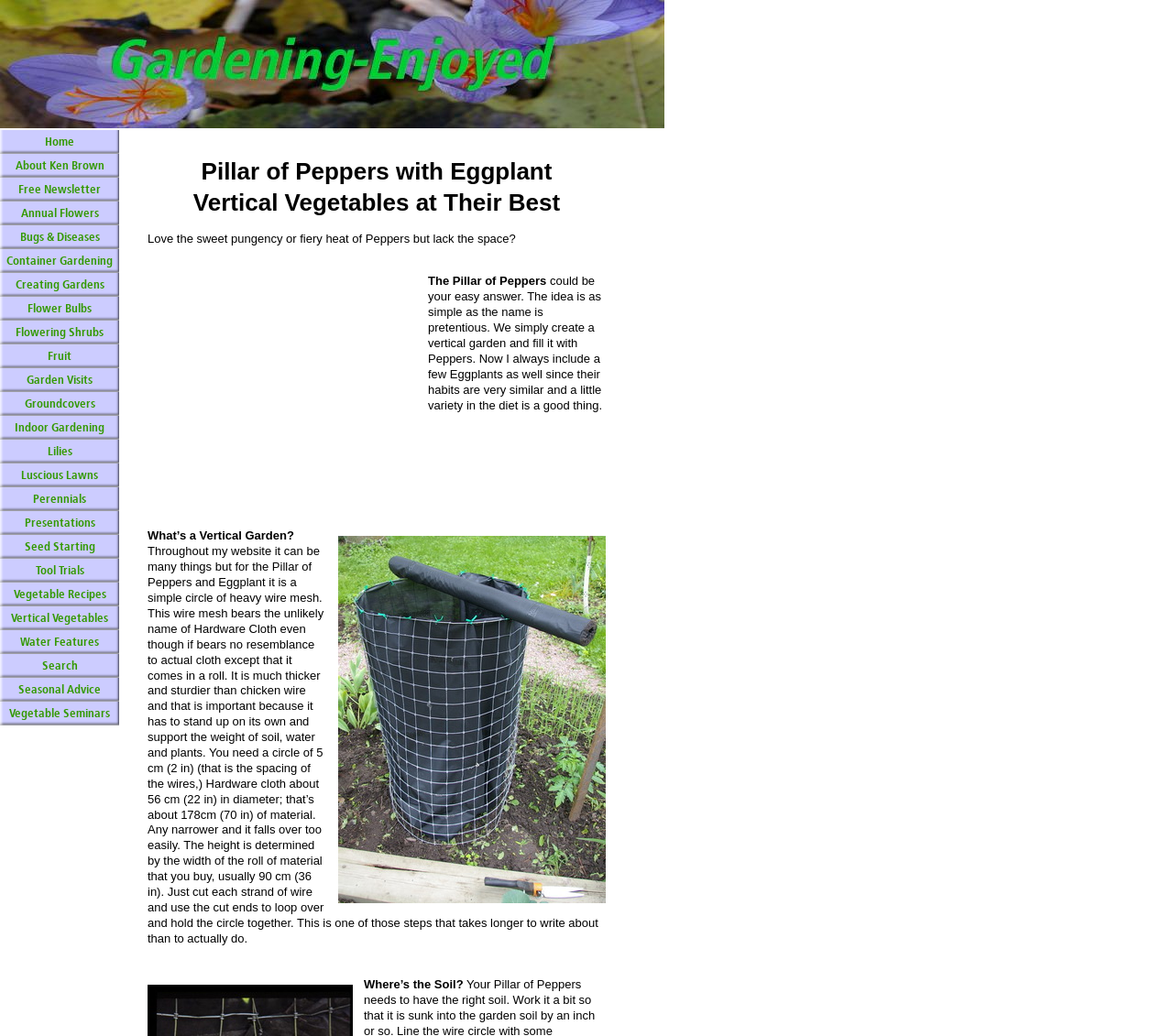What is included in the Pillar of Peppers?
Please give a detailed and elaborate explanation in response to the question.

The webpage mentions that the Pillar of Peppers is a vertical garden that includes peppers and also eggplants, which have similar habits and provide variety in the diet.